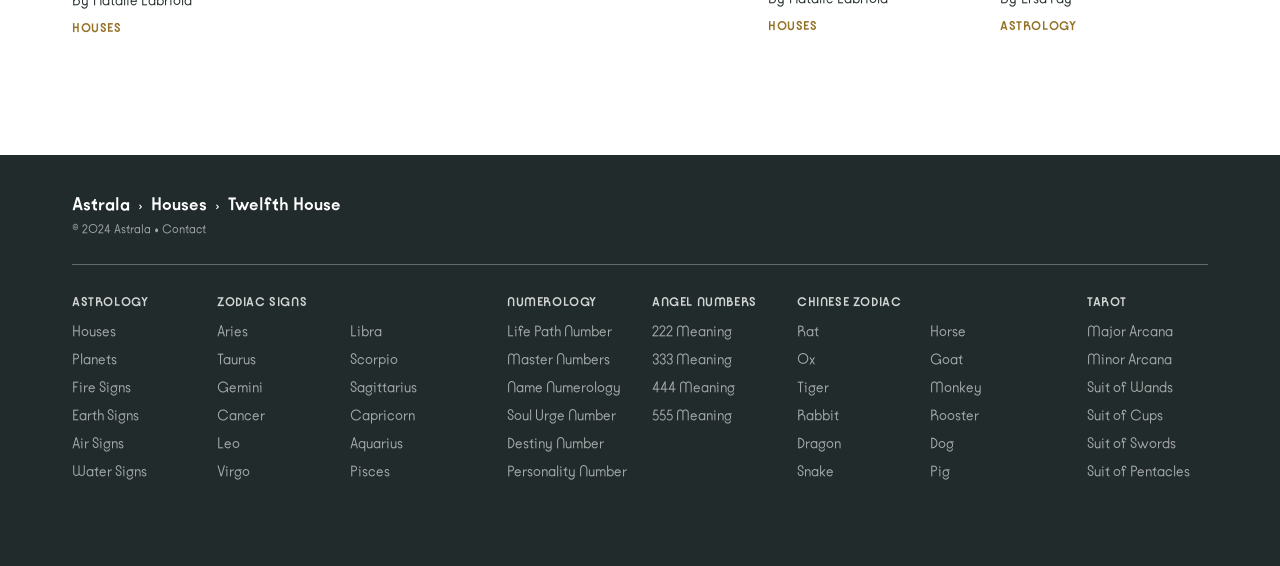Highlight the bounding box coordinates of the element you need to click to perform the following instruction: "Go to the 'Houses' page."

[0.118, 0.343, 0.162, 0.379]